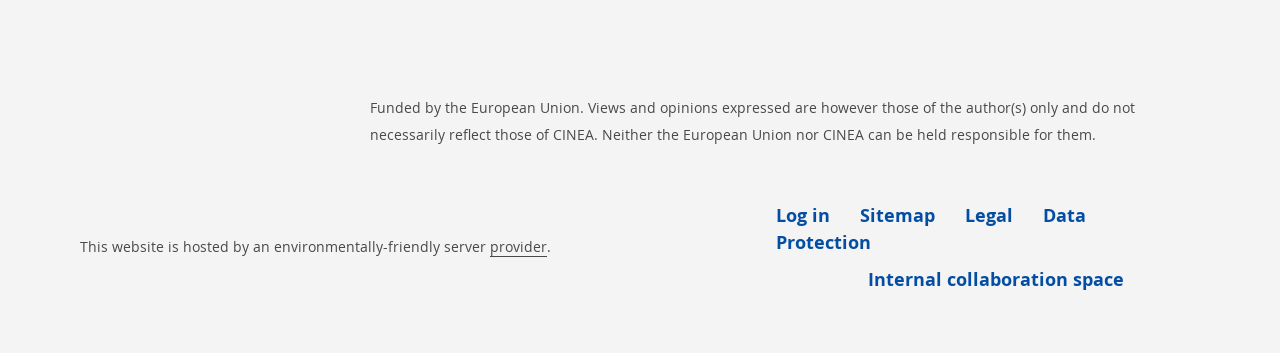Based on the image, provide a detailed response to the question:
Who is responsible for the views and opinions expressed on this website?

The views and opinions expressed on this website are those of the author(s) only, and do not necessarily reflect those of CINEA or the European Union, as stated in the StaticText element with bounding box coordinates [0.289, 0.277, 0.887, 0.407].